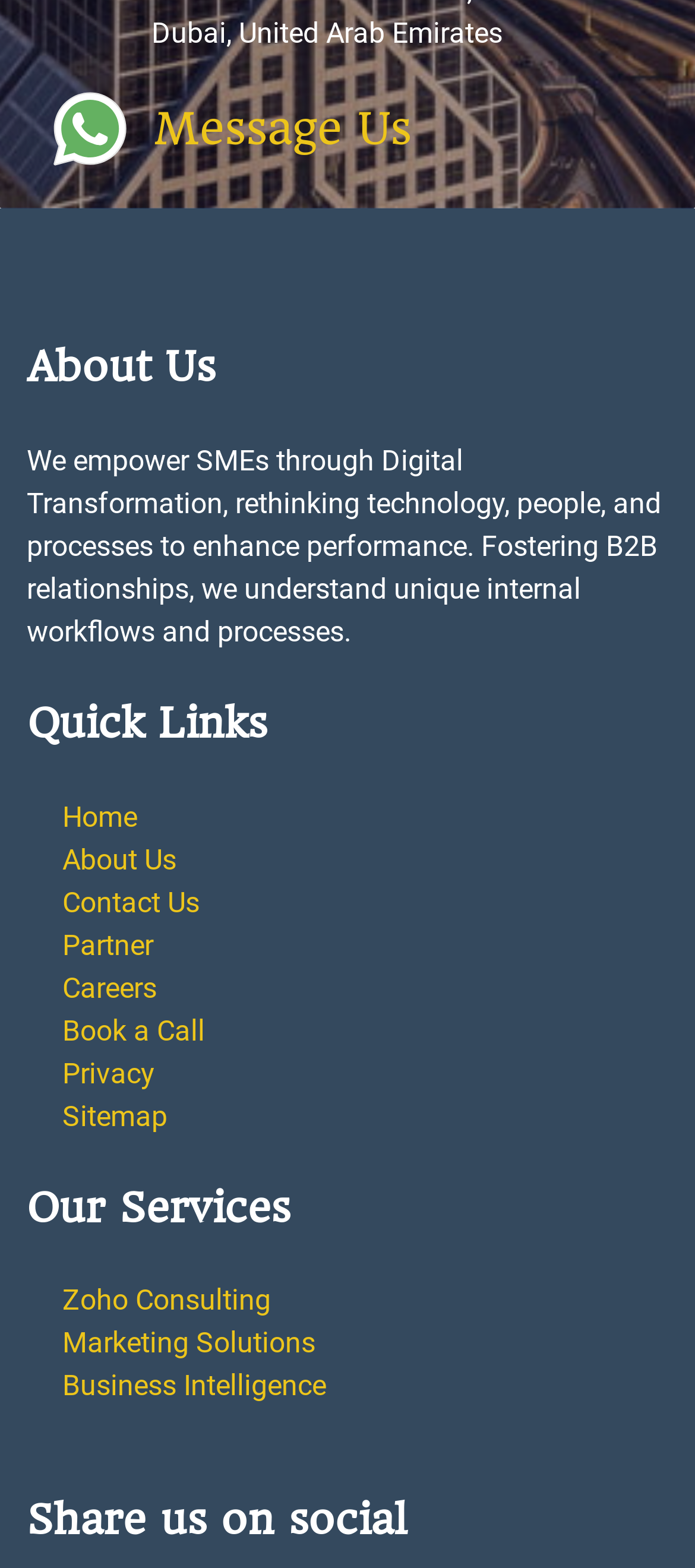How many services are listed?
Refer to the image and provide a concise answer in one word or phrase.

3